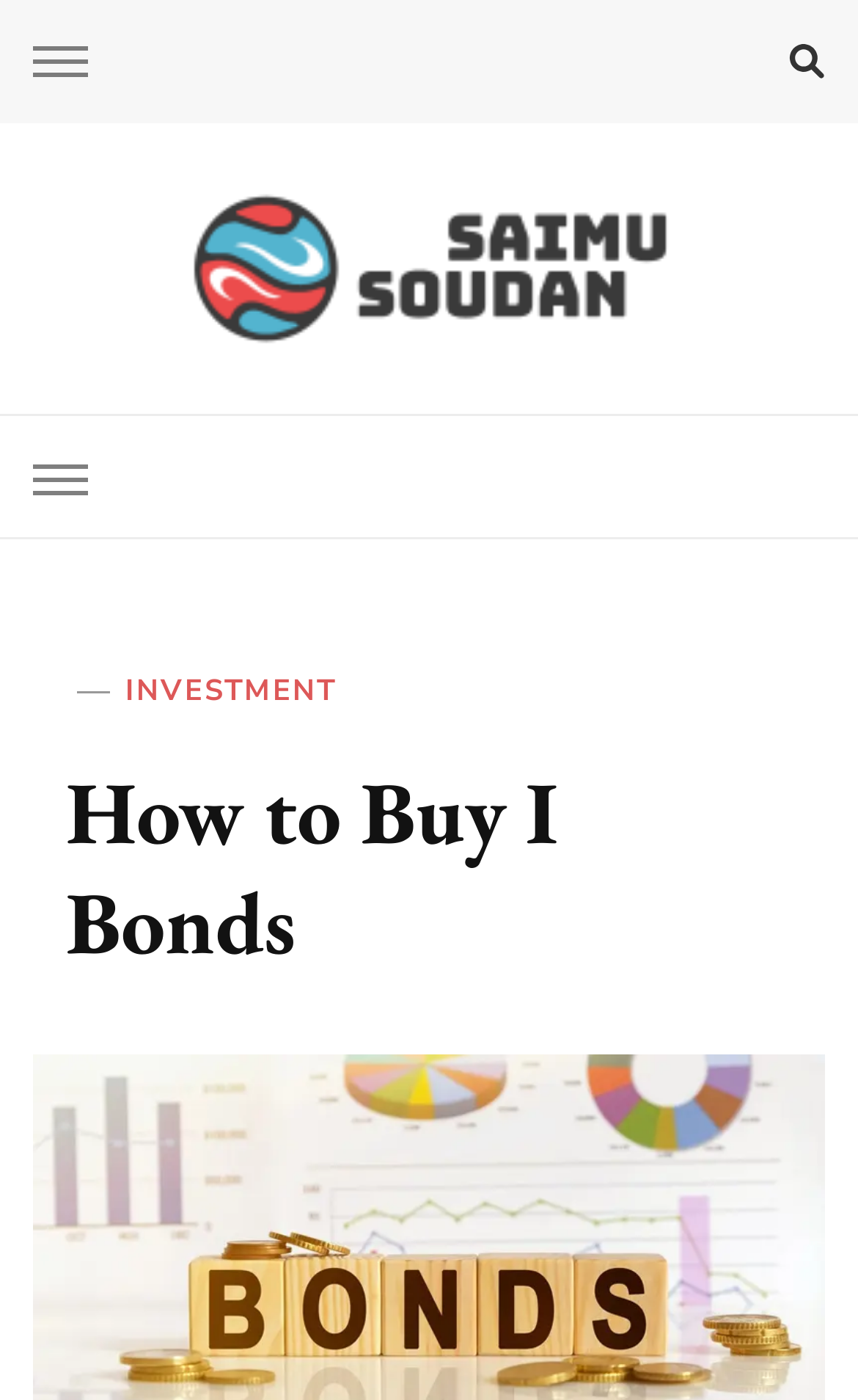What is the main topic of the webpage?
Look at the screenshot and respond with a single word or phrase.

Buying I Bonds